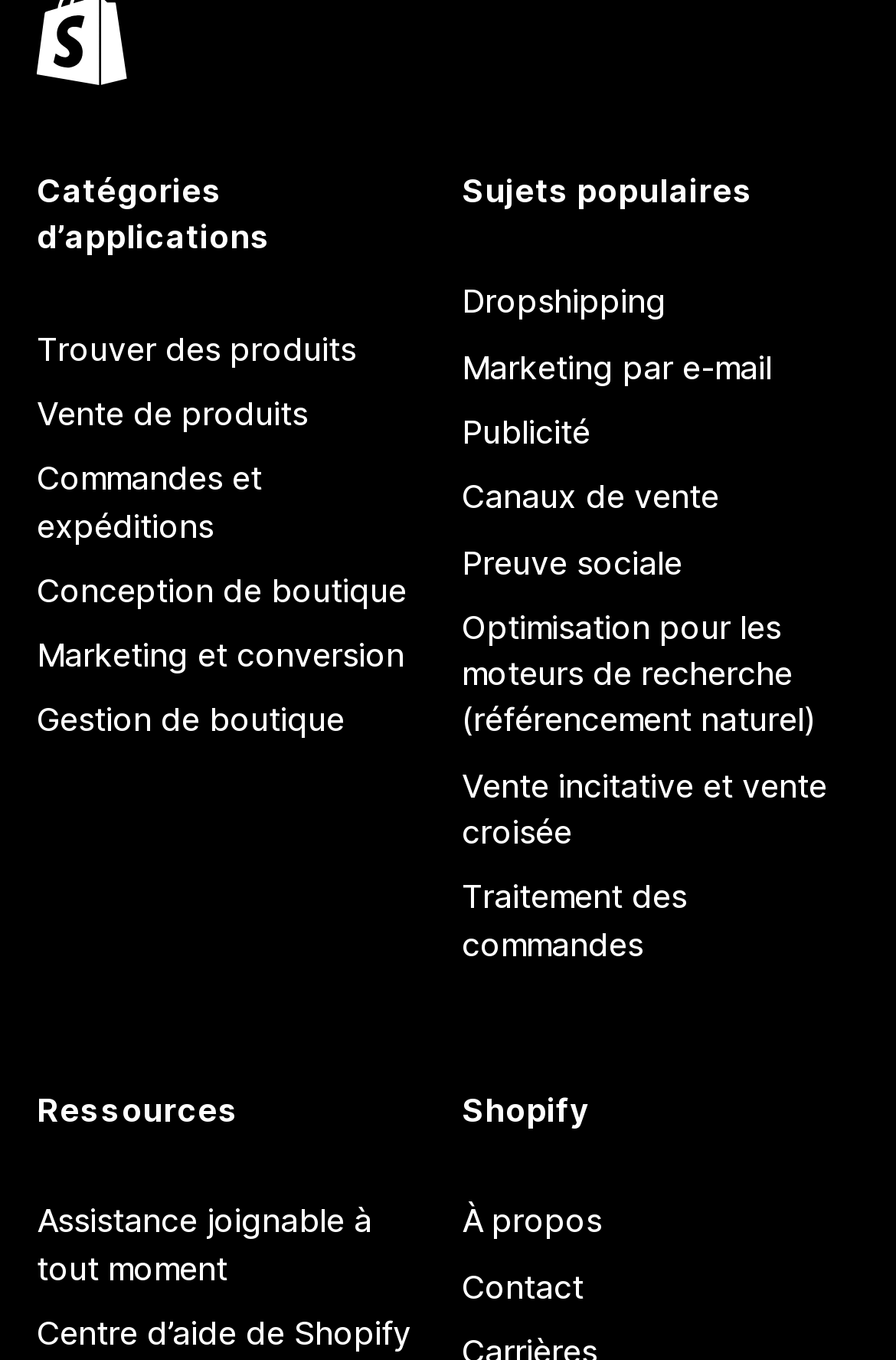Identify the bounding box coordinates of the HTML element based on this description: "(864) 226-6278".

None